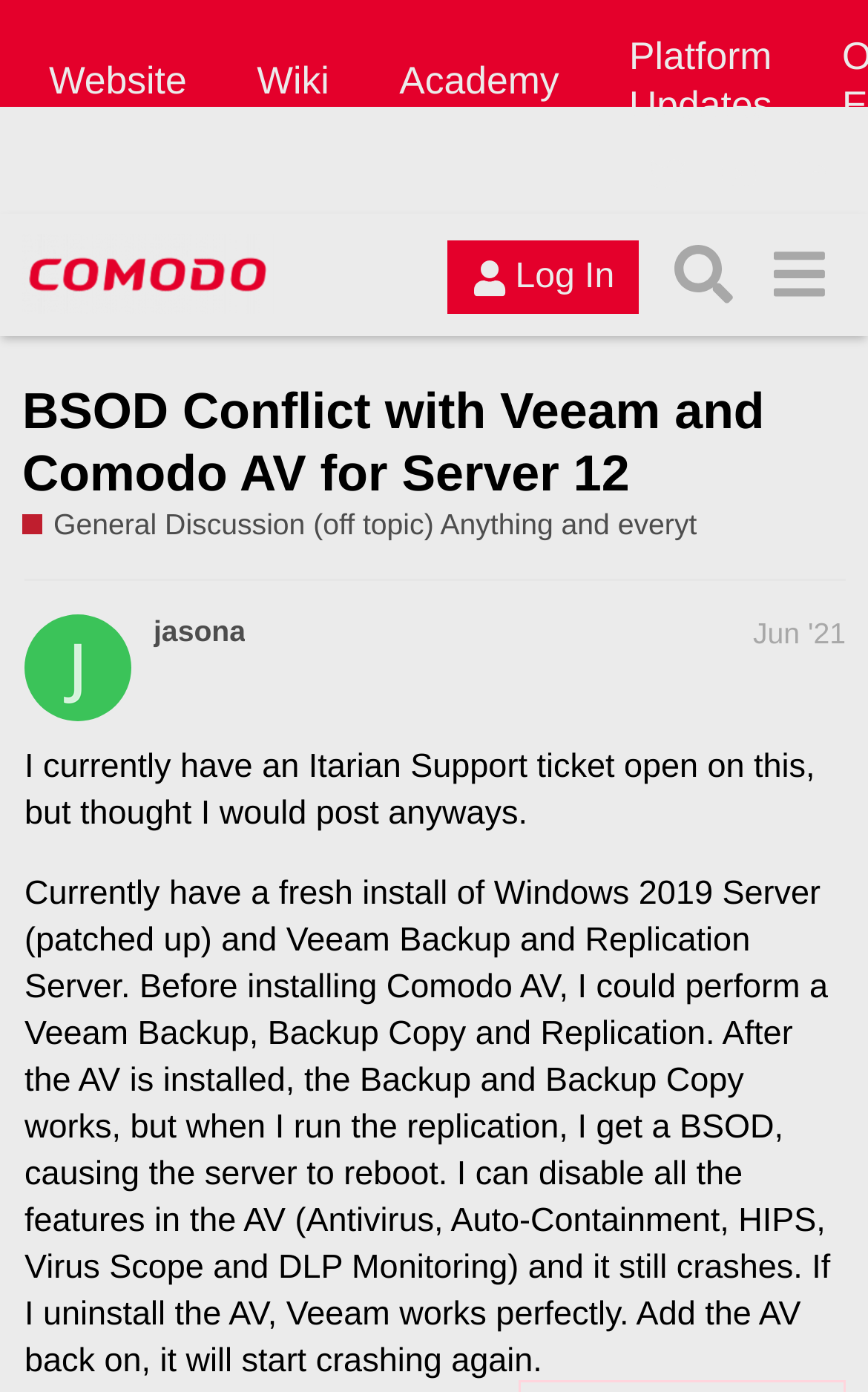Find the bounding box coordinates for the UI element that matches this description: "Website".

[0.026, 0.013, 0.246, 0.102]